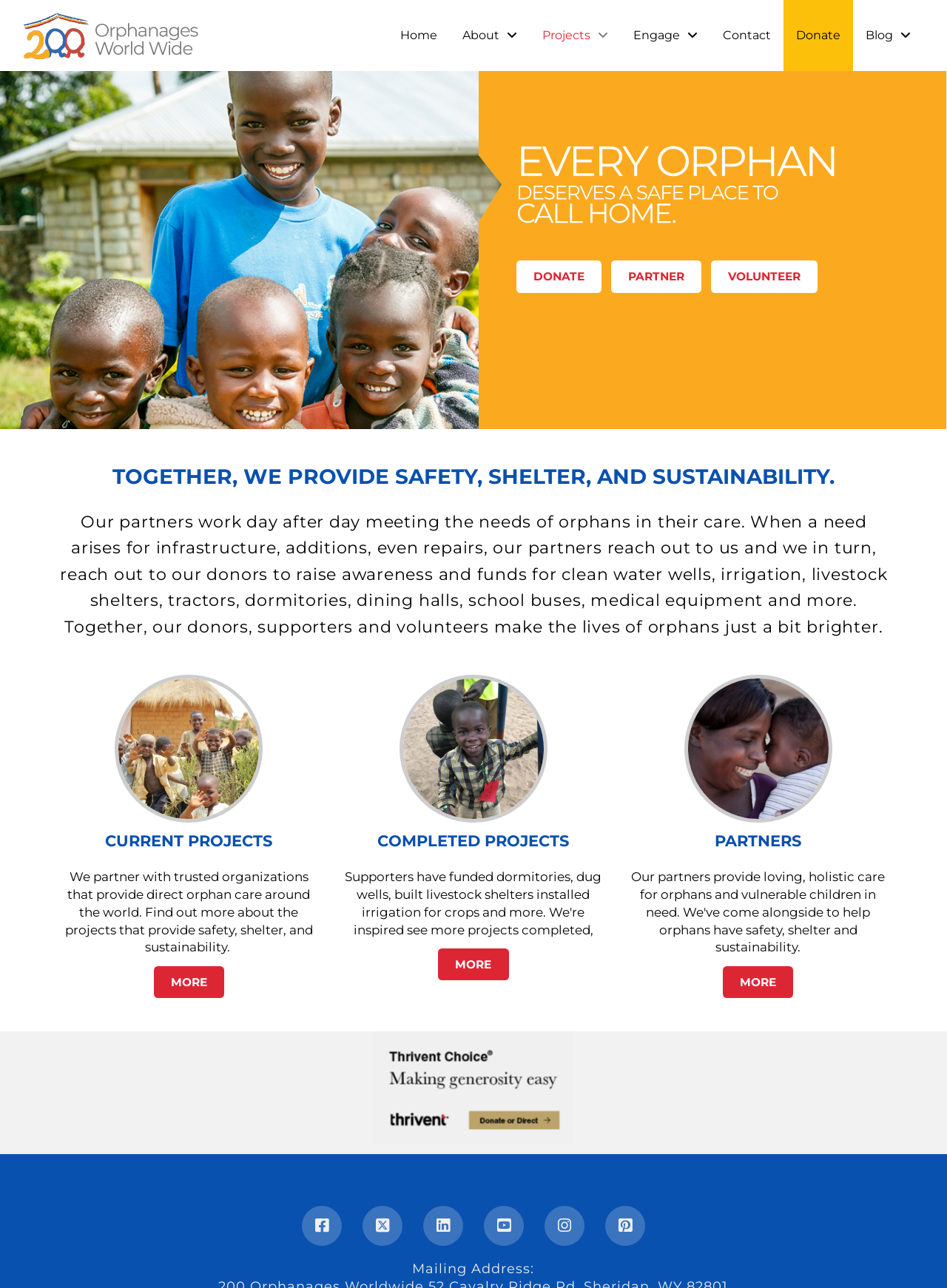Give a concise answer using one word or a phrase to the following question:
How many social media links are available at the bottom of the page?

6